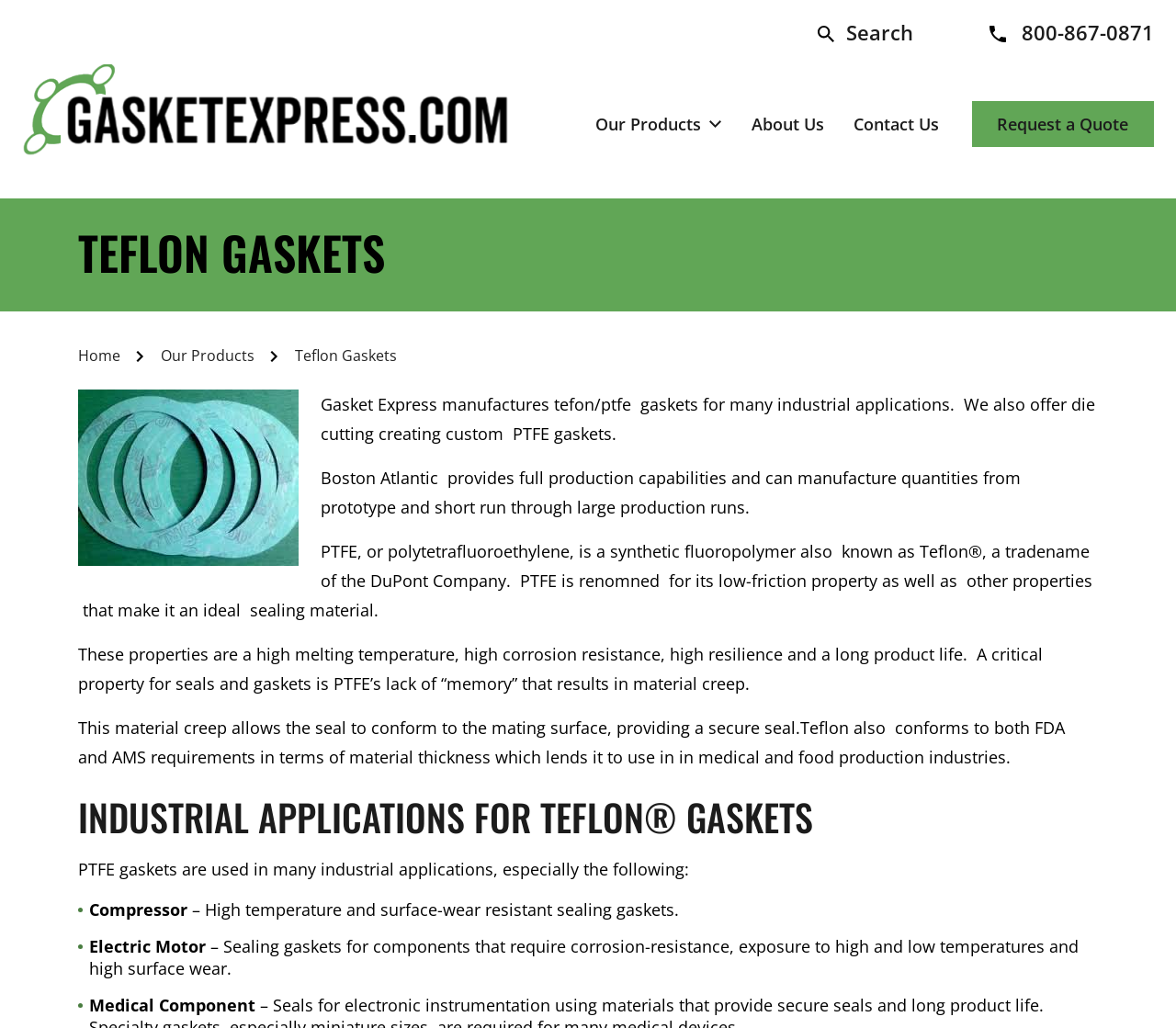Identify the bounding box coordinates of the section to be clicked to complete the task described by the following instruction: "Click the 'Search Icon' to search for products". The coordinates should be four float numbers between 0 and 1, formatted as [left, top, right, bottom].

[0.695, 0.018, 0.777, 0.045]